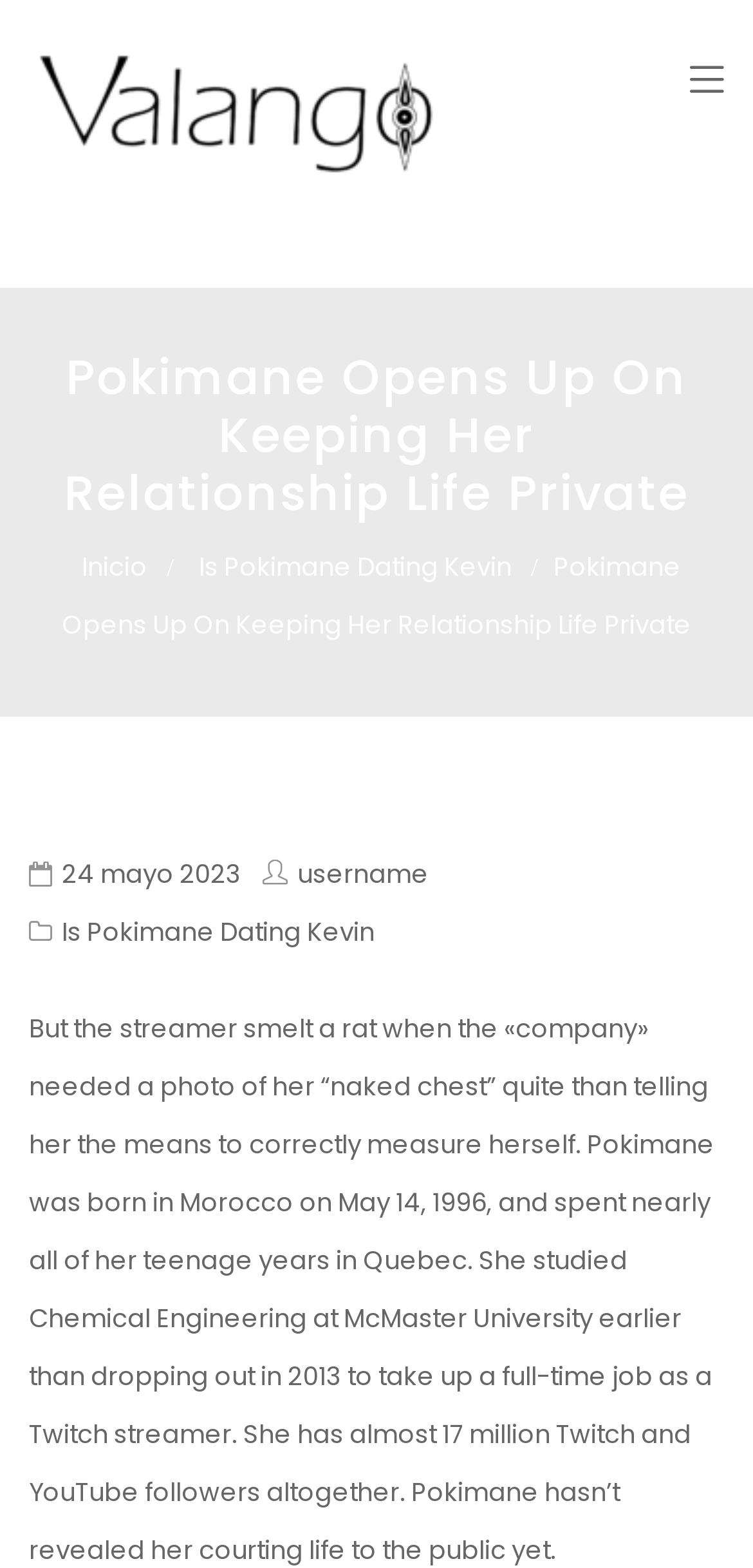How many followers does Pokimane have?
Provide an in-depth answer to the question, covering all aspects.

I found this information by reading the text, which states that Pokimane has almost 17 million Twitch and YouTube followers altogether.